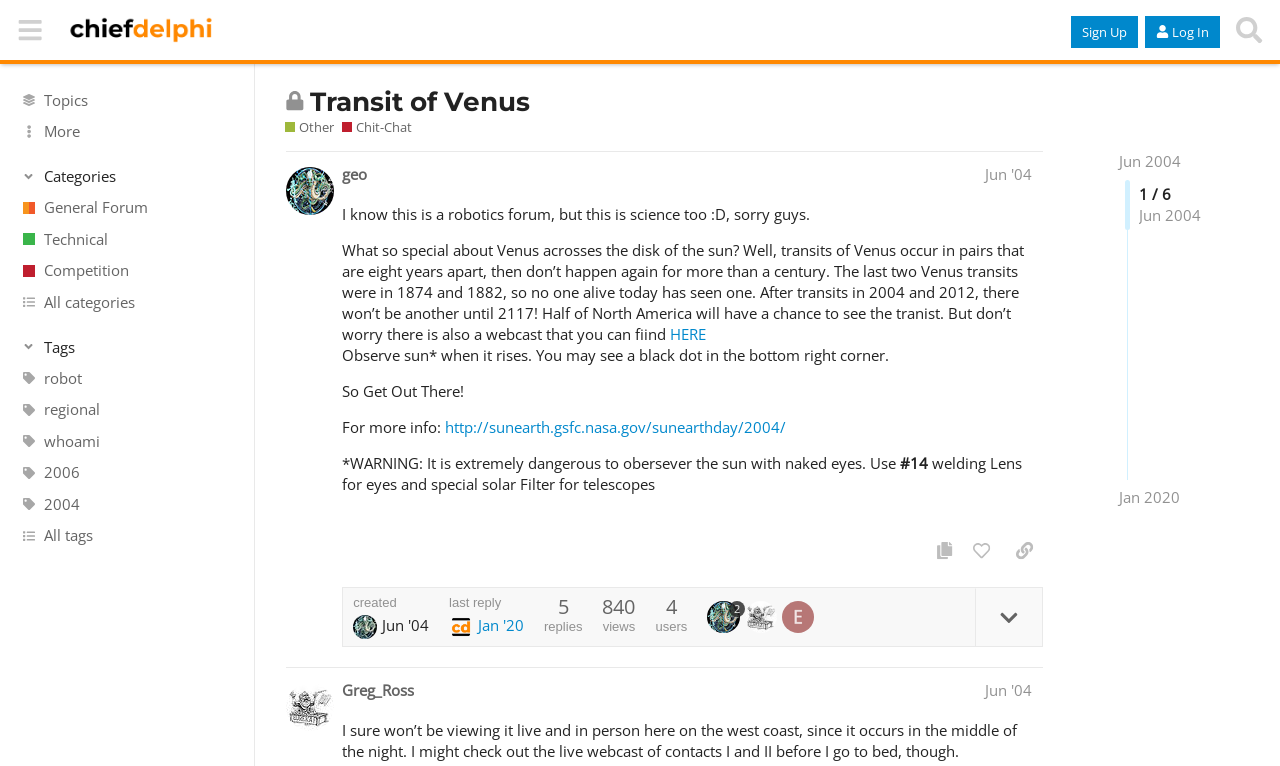Can you determine the main header of this webpage?

Transit of Venus